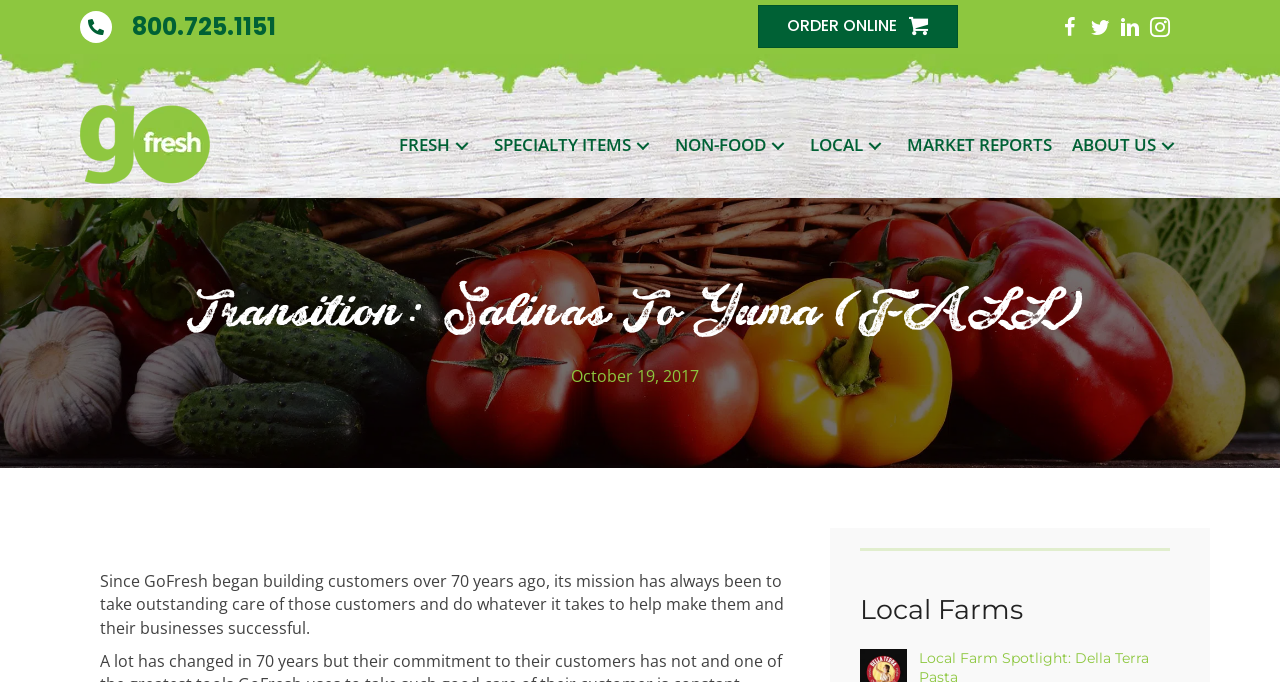What is the name of the local farm?
Respond to the question with a well-detailed and thorough answer.

I found the name of the local farm by looking at the link element with the text 'Della Terra Pasta' under the heading element with the text 'Local Farms'.